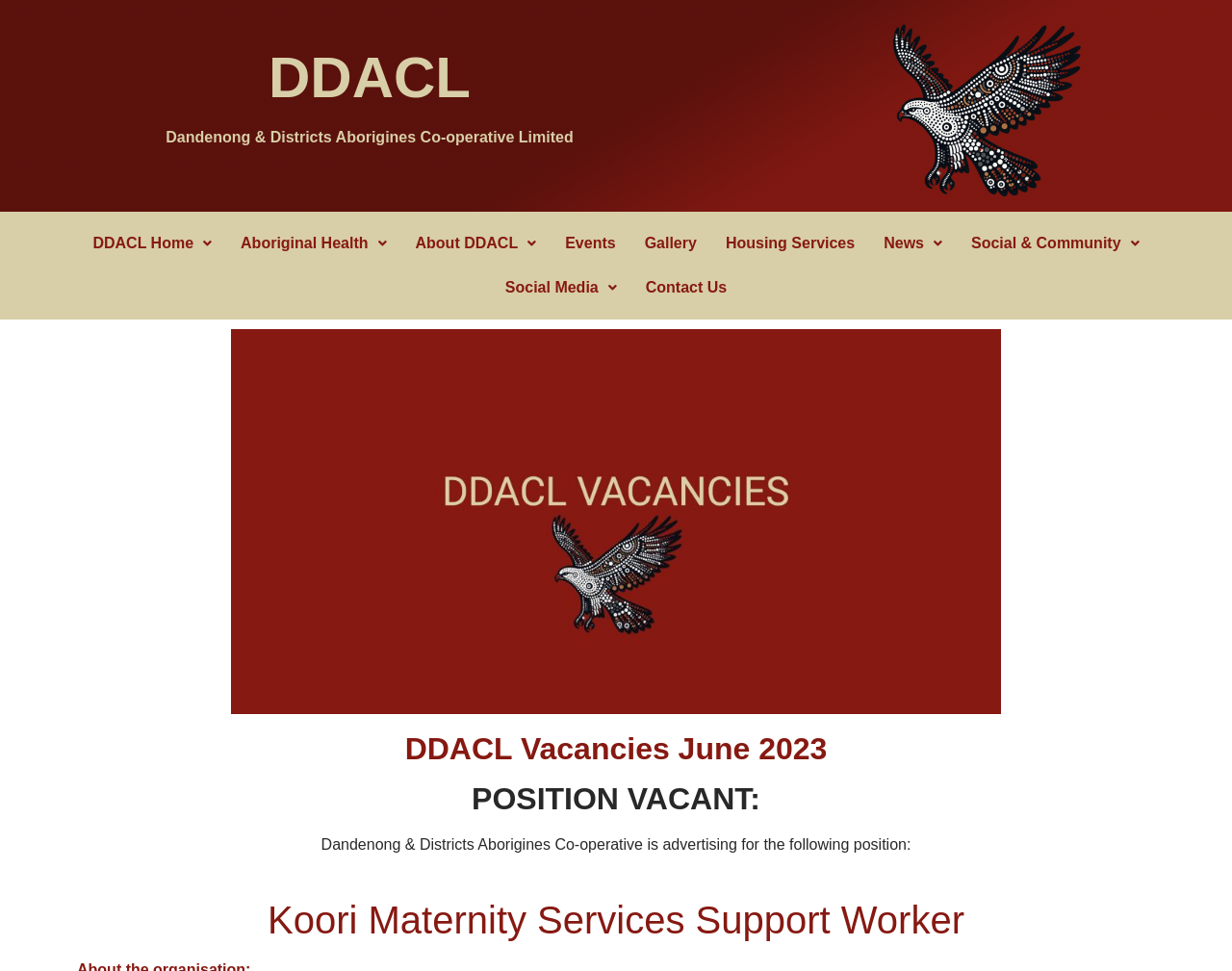Highlight the bounding box coordinates of the element that should be clicked to carry out the following instruction: "view Aboriginal Health". The coordinates must be given as four float numbers ranging from 0 to 1, i.e., [left, top, right, bottom].

[0.184, 0.228, 0.325, 0.274]